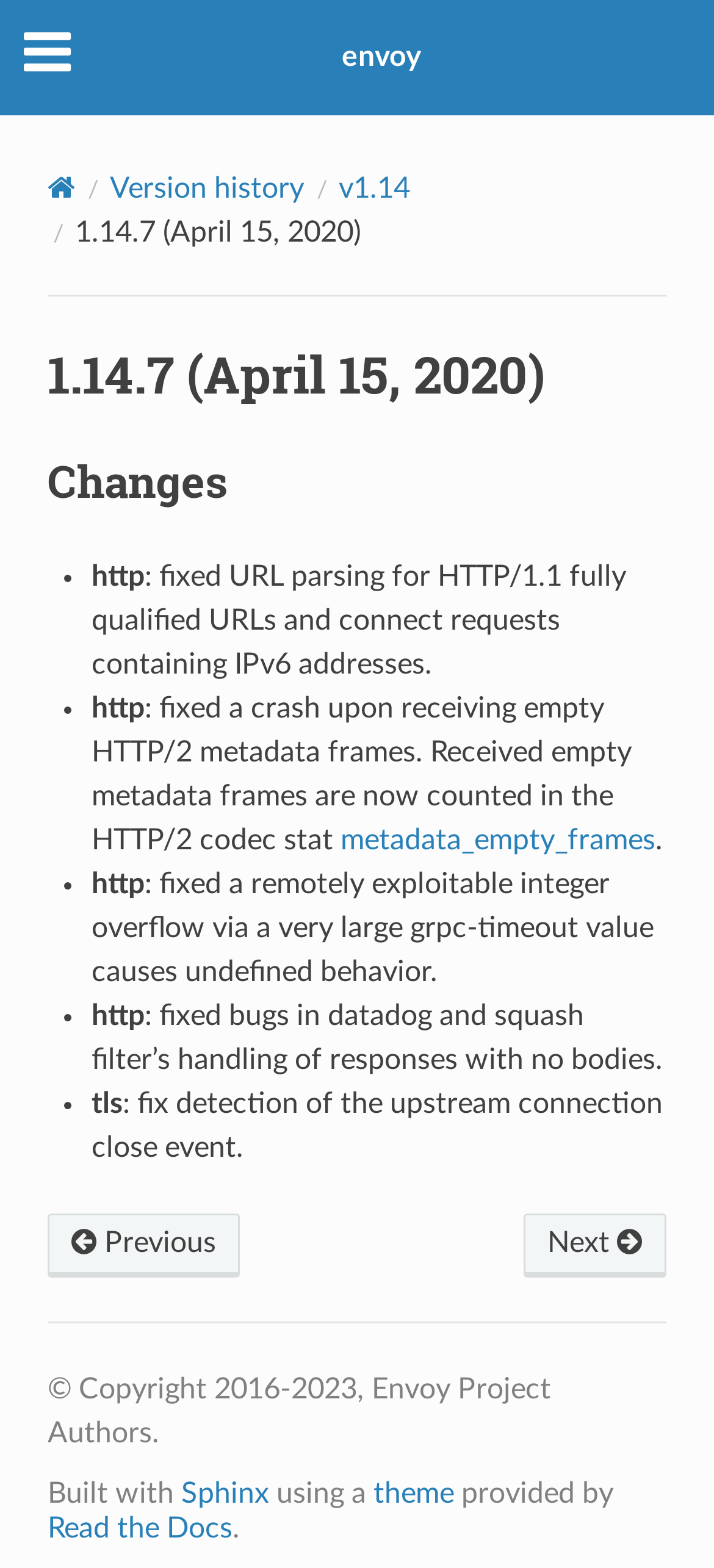Please give a short response to the question using one word or a phrase:
What is the copyright year range mentioned in the footer?

2016-2023